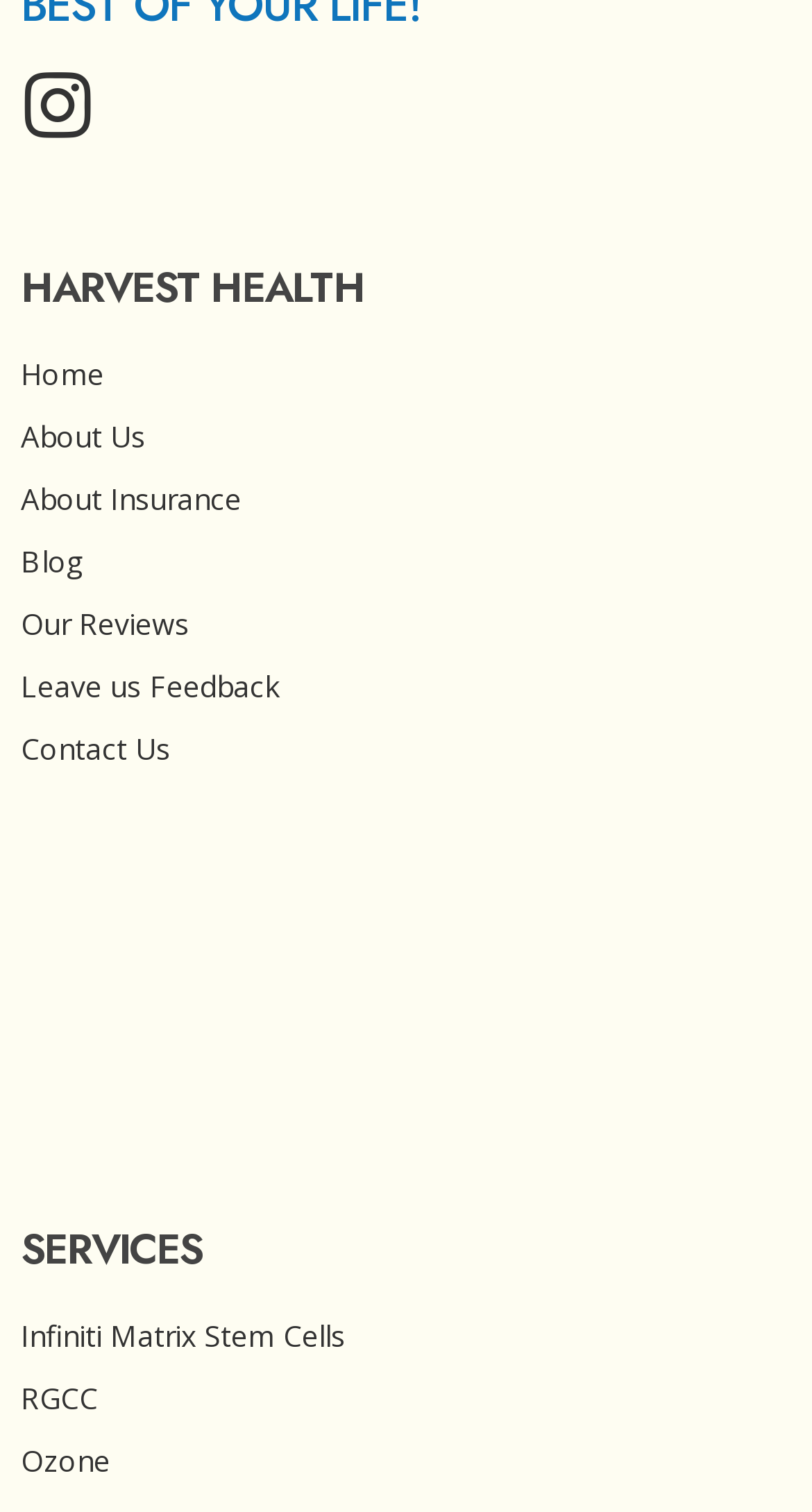Identify the bounding box coordinates of the specific part of the webpage to click to complete this instruction: "View About Us page".

[0.026, 0.274, 0.974, 0.303]